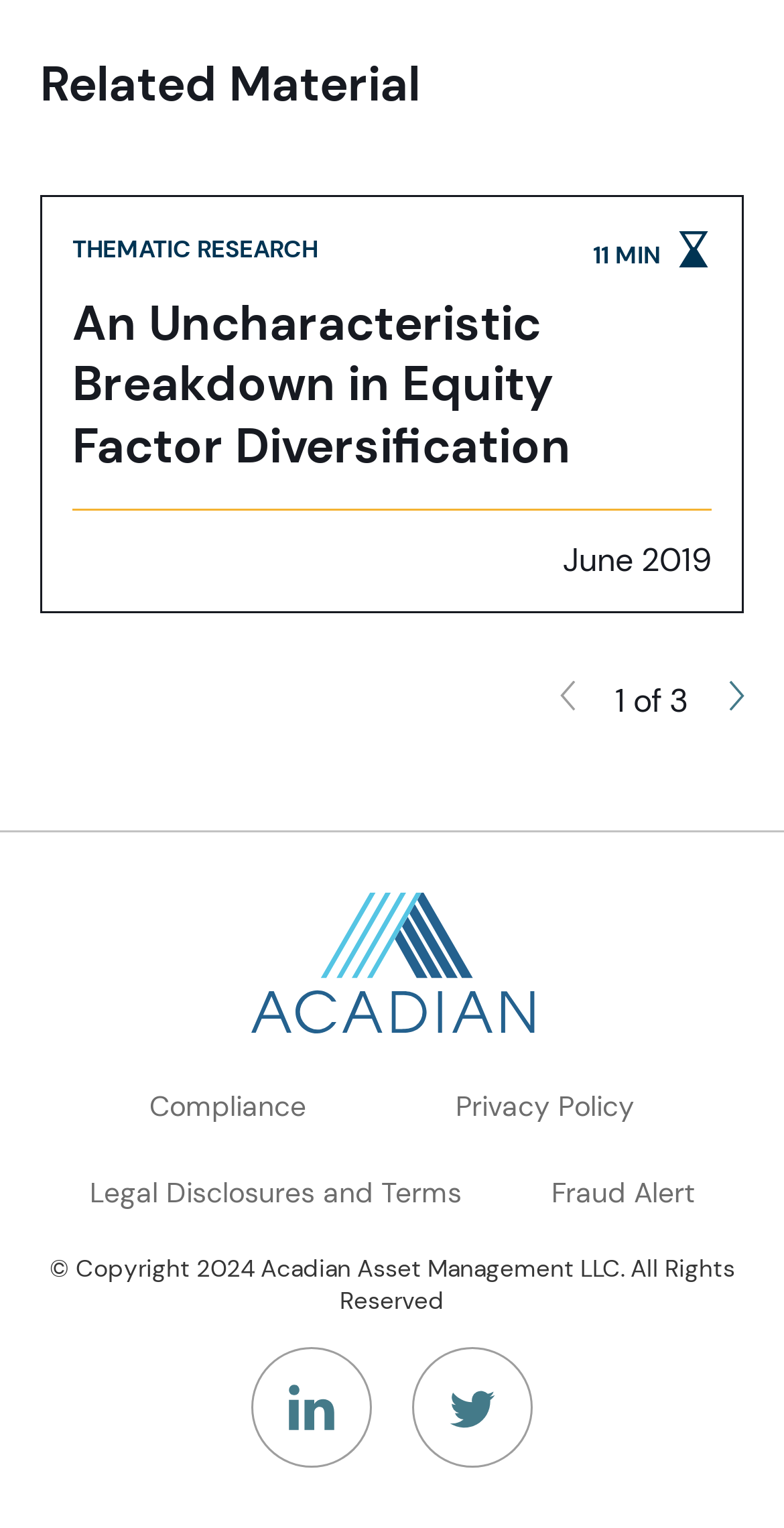Please identify the coordinates of the bounding box for the clickable region that will accomplish this instruction: "Visit the 'Compliance' page".

[0.191, 0.709, 0.391, 0.739]